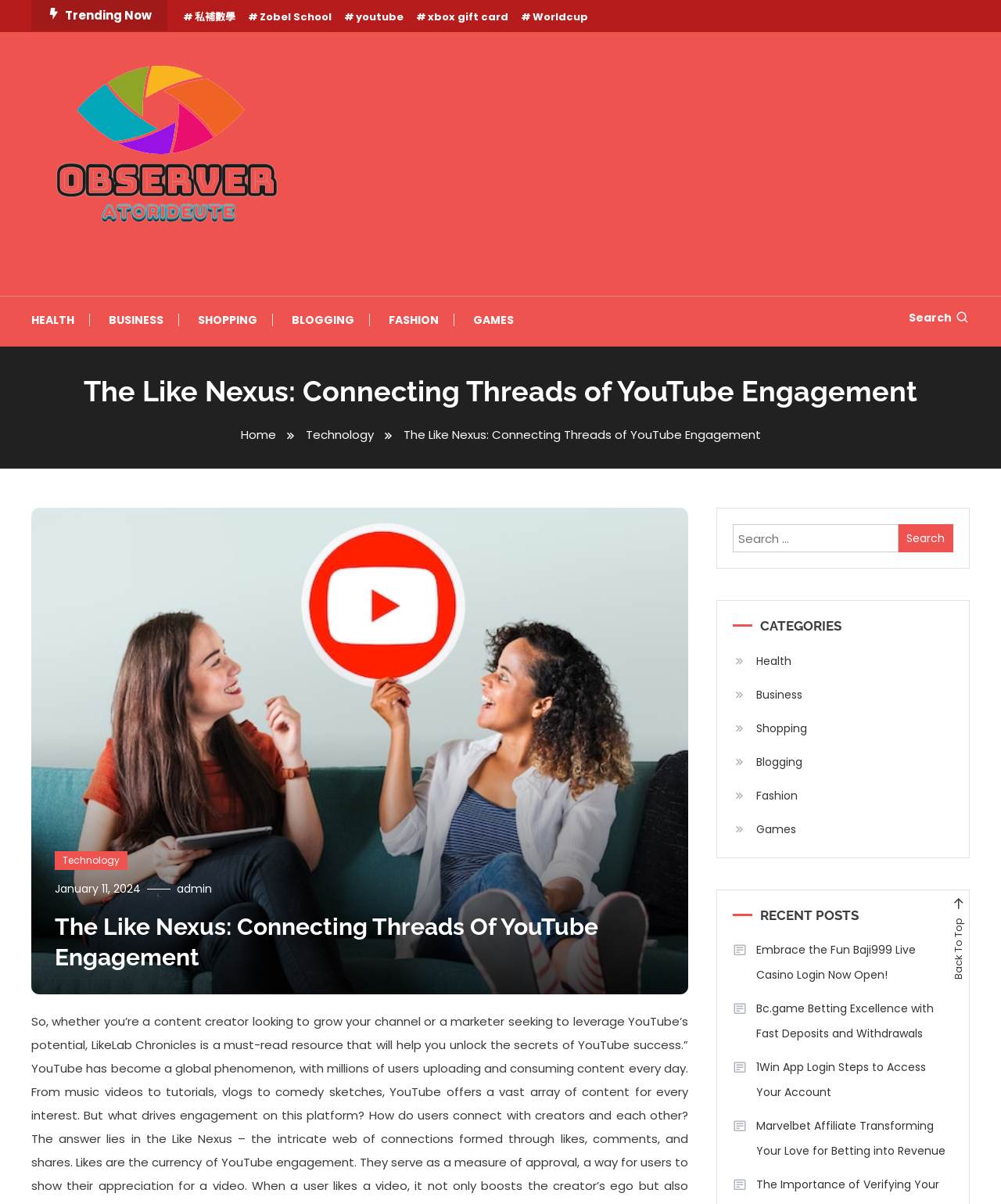Please find the bounding box coordinates of the element that needs to be clicked to perform the following instruction: "Click on the Observer link". The bounding box coordinates should be four float numbers between 0 and 1, represented as [left, top, right, bottom].

[0.031, 0.128, 0.321, 0.142]